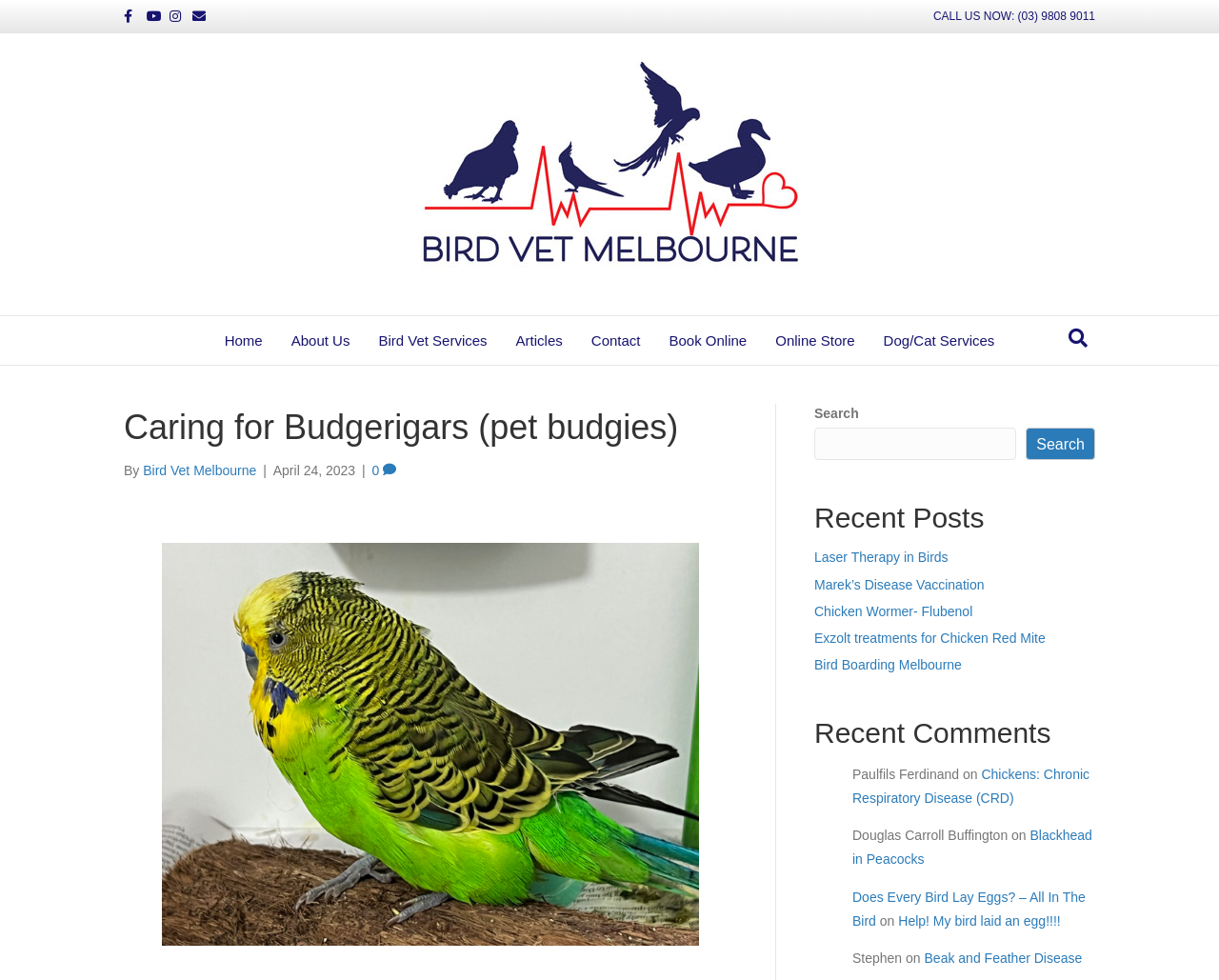Please locate the bounding box coordinates of the region I need to click to follow this instruction: "Check the Copyright information".

None